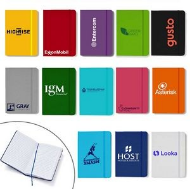Elaborate on the elements present in the image.

This image showcases a collection of vibrant promotional notebooks, each featuring different logos and designs prominently displayed on their covers. The notebooks are arranged in a grid format, displaying a variety of colors including yellow, red, green, purple, and blue, which enhances their visual appeal. The bottom left corner of the image includes a close-up view of the interior pages, revealing lined paper that is ideal for notes and sketches. These customizable notebooks make for excellent business gifts, allowing companies to showcase their branding effectively while providing a practical item for clients and employees alike.